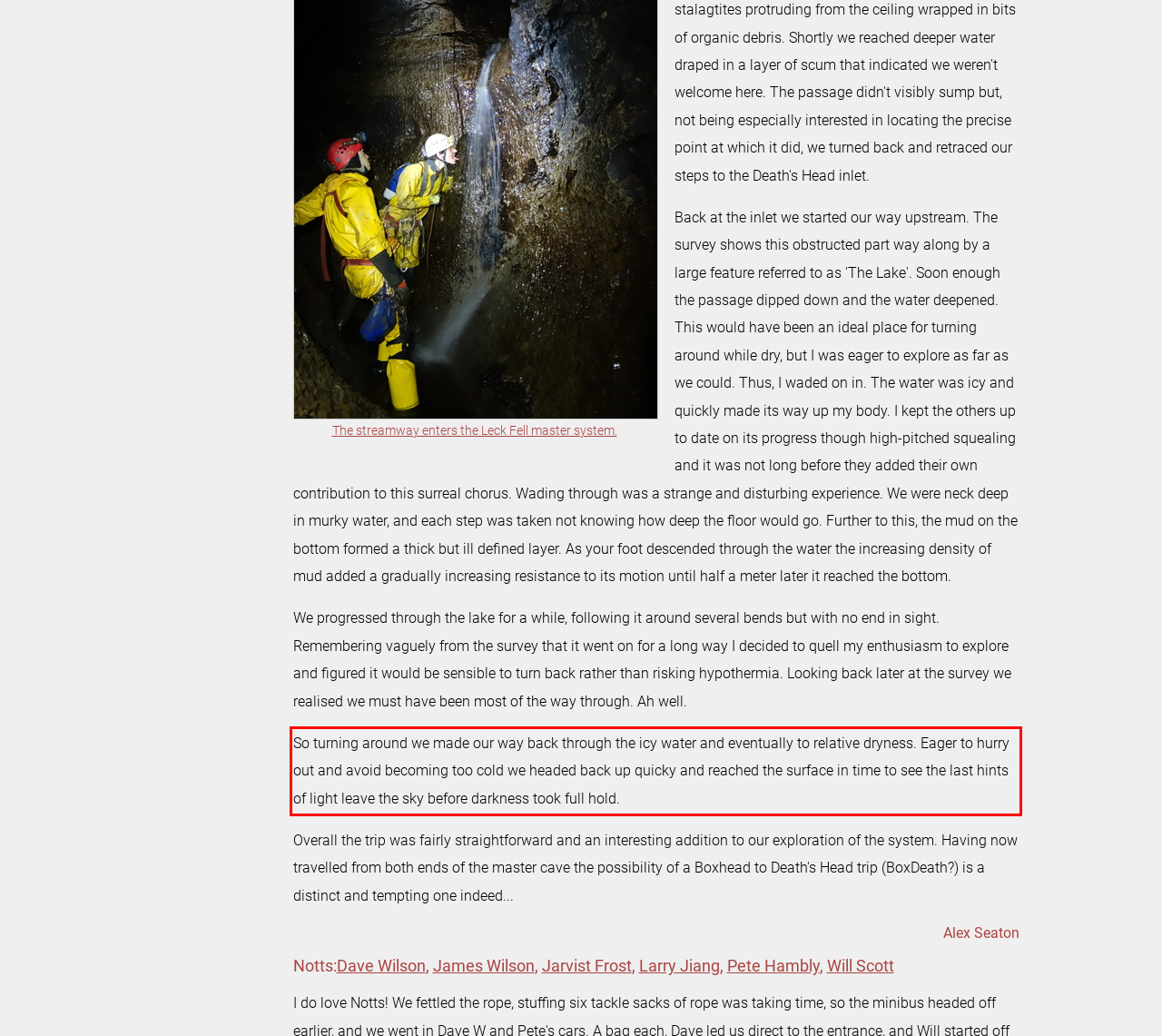Within the screenshot of the webpage, locate the red bounding box and use OCR to identify and provide the text content inside it.

So turning around we made our way back through the icy water and eventually to relative dryness. Eager to hurry out and avoid becoming too cold we headed back up quicky and reached the surface in time to see the last hints of light leave the sky before darkness took full hold.